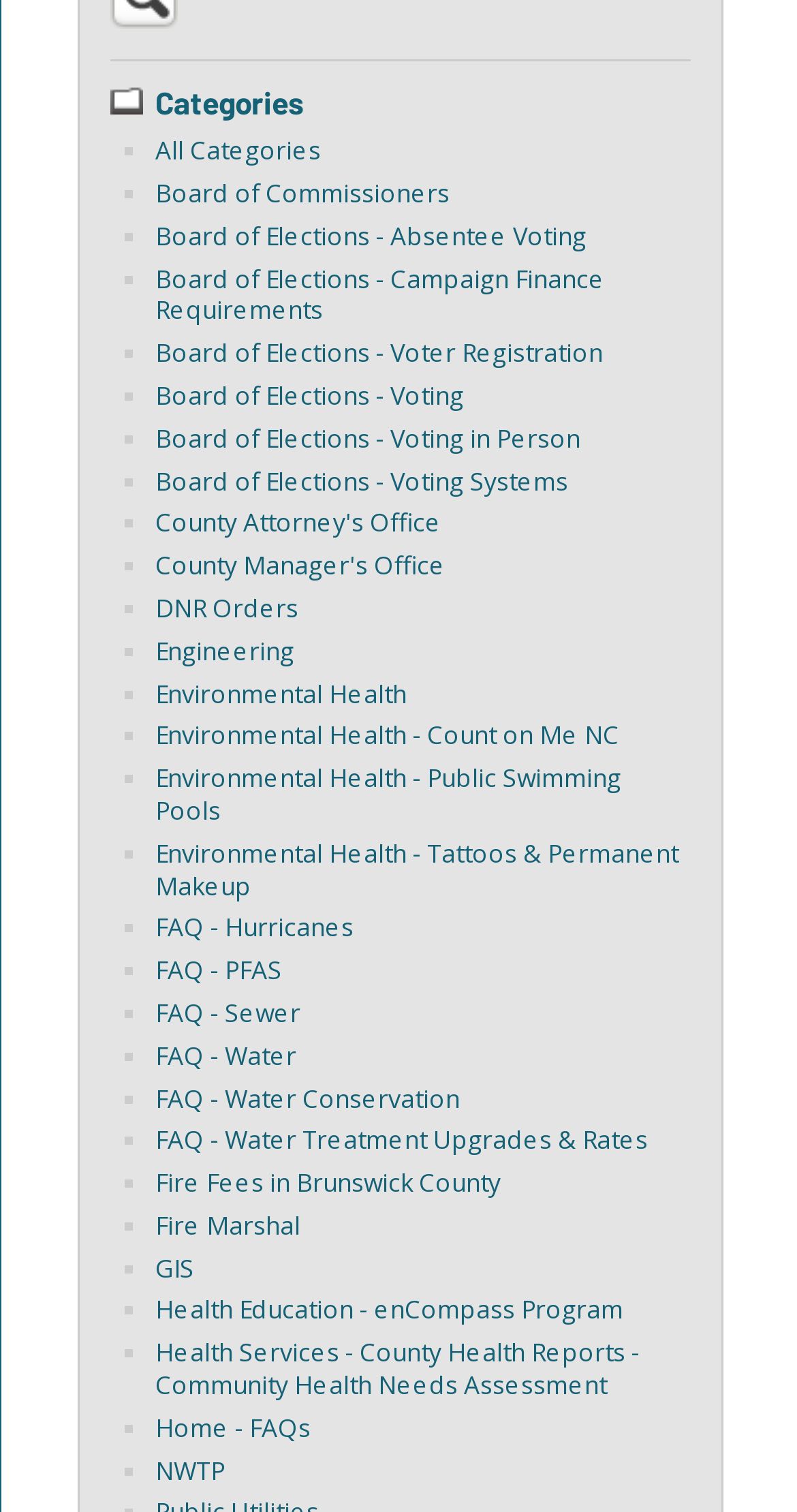Point out the bounding box coordinates of the section to click in order to follow this instruction: "Watch on Youtube".

None